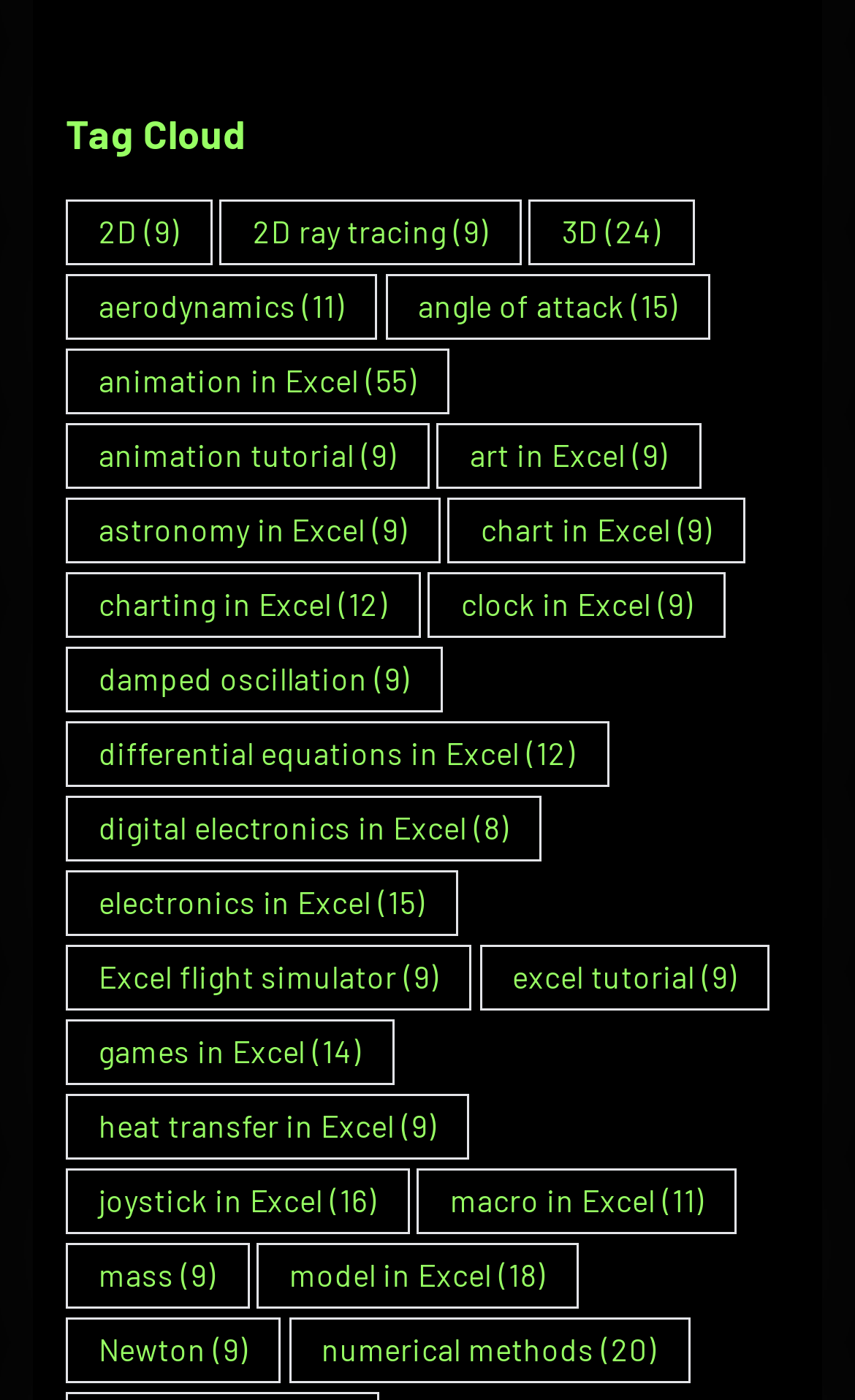Using the provided element description: "Newton (9)", determine the bounding box coordinates of the corresponding UI element in the screenshot.

[0.077, 0.94, 0.329, 0.987]